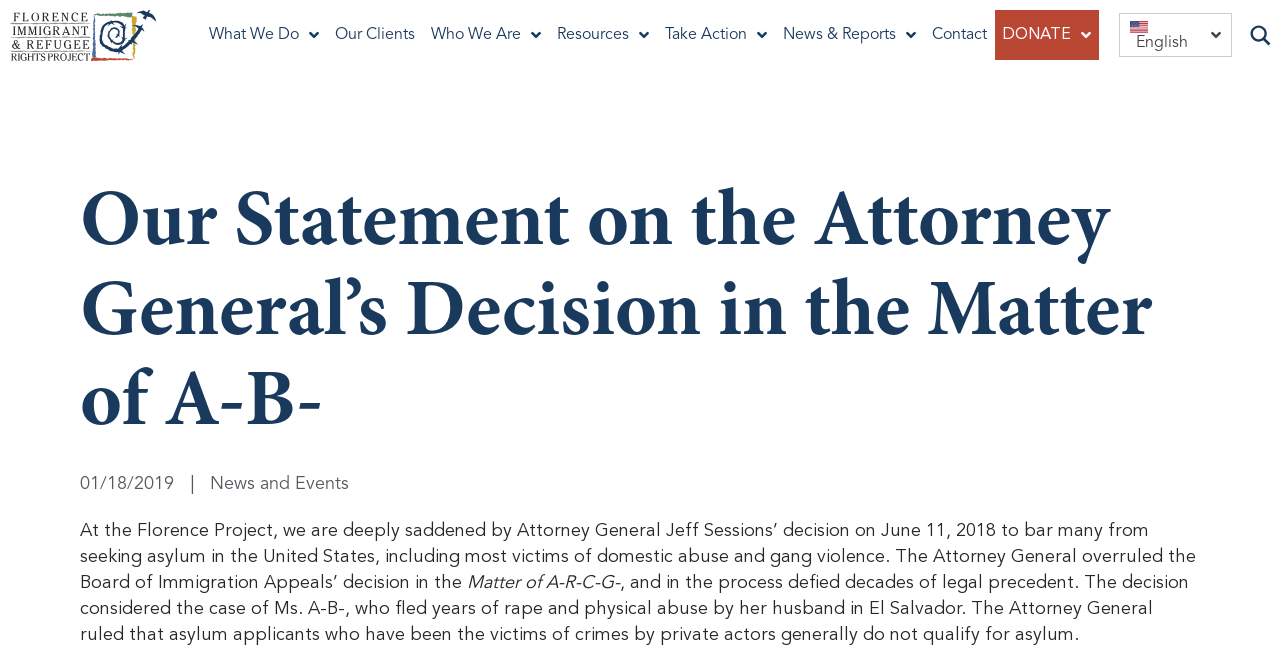Find the bounding box coordinates of the element's region that should be clicked in order to follow the given instruction: "Click on Take Action". The coordinates should consist of four float numbers between 0 and 1, i.e., [left, top, right, bottom].

[0.513, 0.016, 0.605, 0.092]